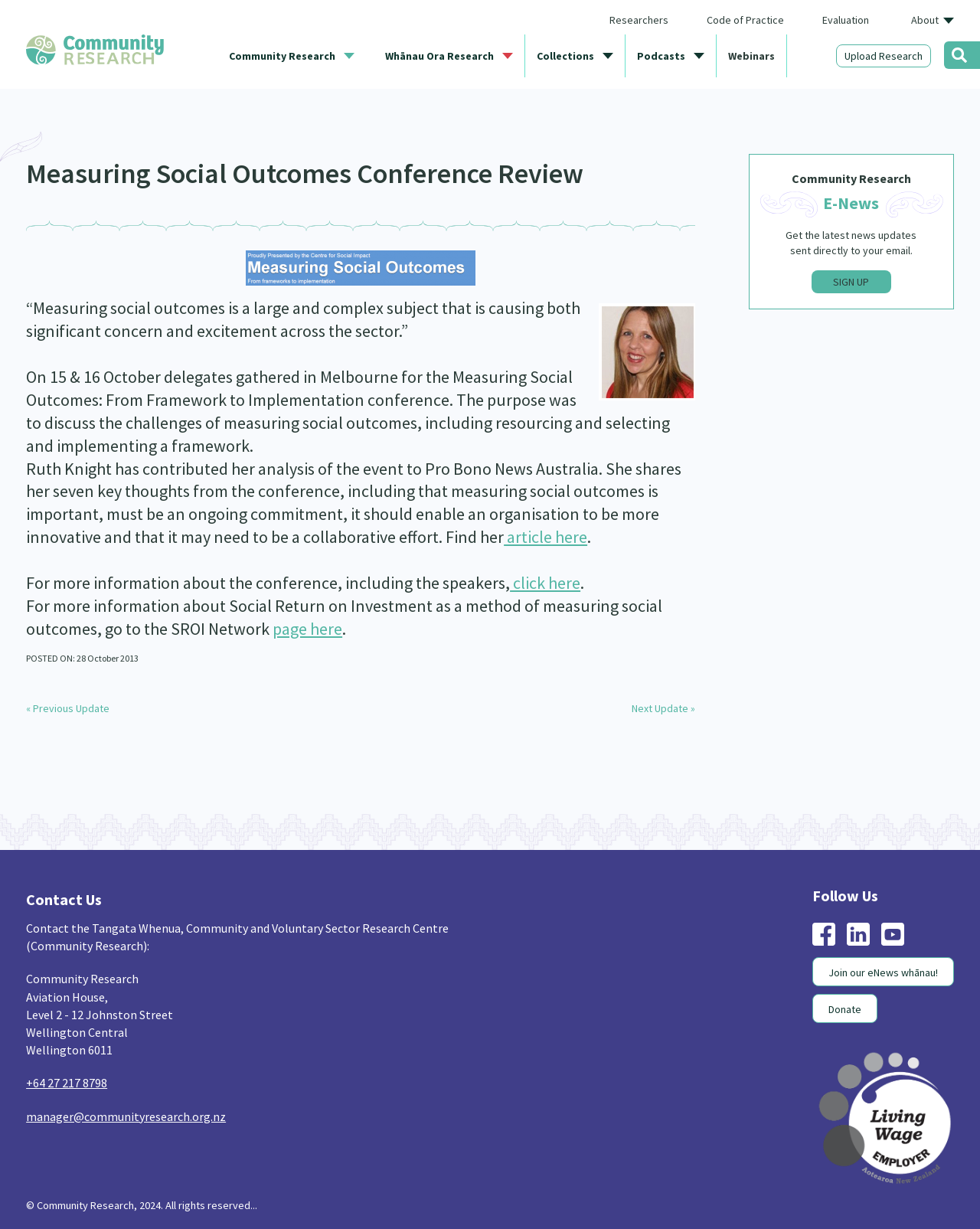Pinpoint the bounding box coordinates of the clickable element to carry out the following instruction: "Explore the Whānau Ora Research Collection."

[0.066, 0.083, 0.181, 0.106]